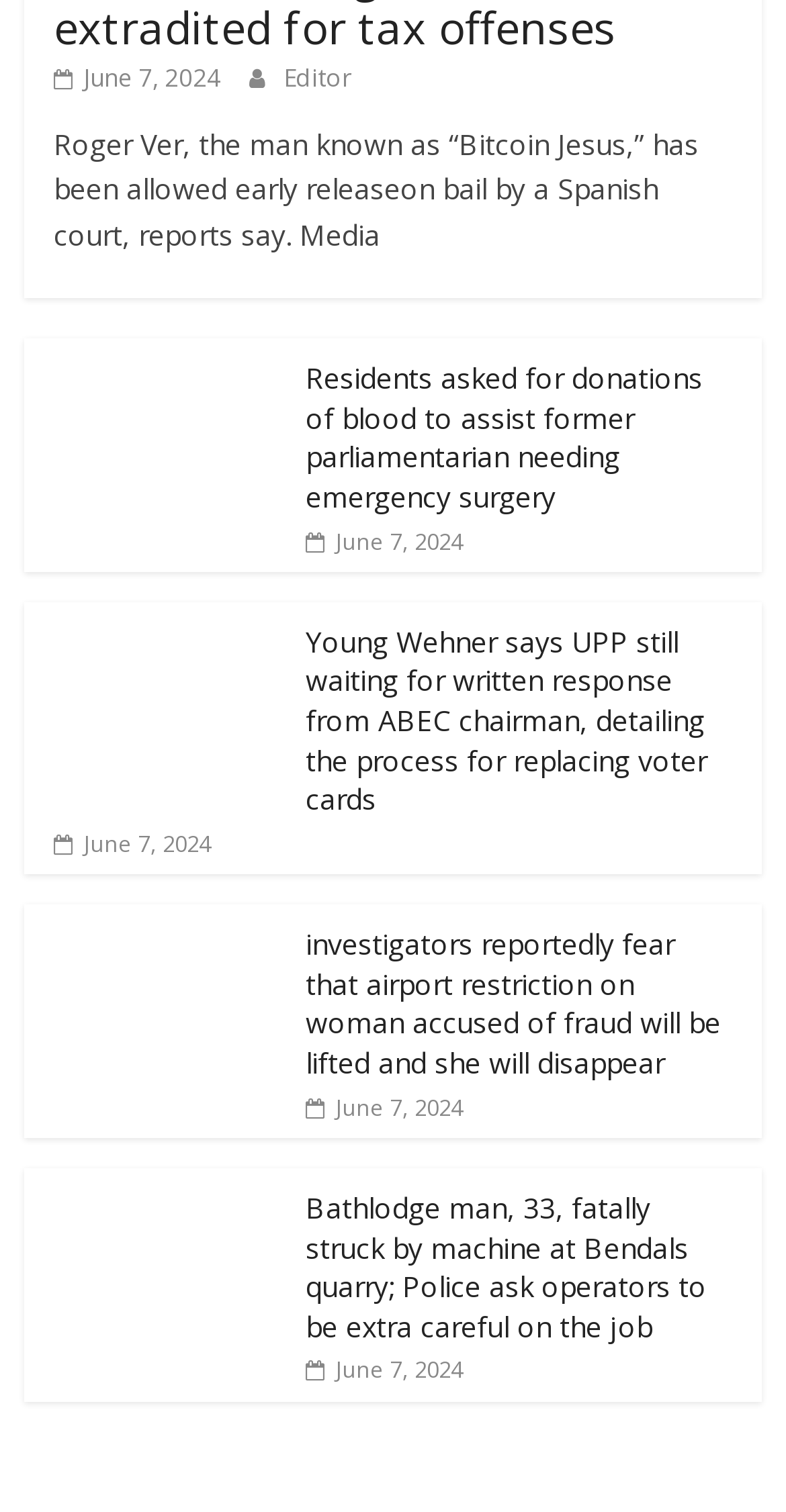What is the topic of the first news article?
Can you offer a detailed and complete answer to this question?

I found the topic by looking at the first news article, which has the text 'Roger Ver, the man known as “Bitcoin Jesus,” has been allowed early release on bail by a Spanish court, reports say.' This suggests that the topic of the first news article is Roger Ver.